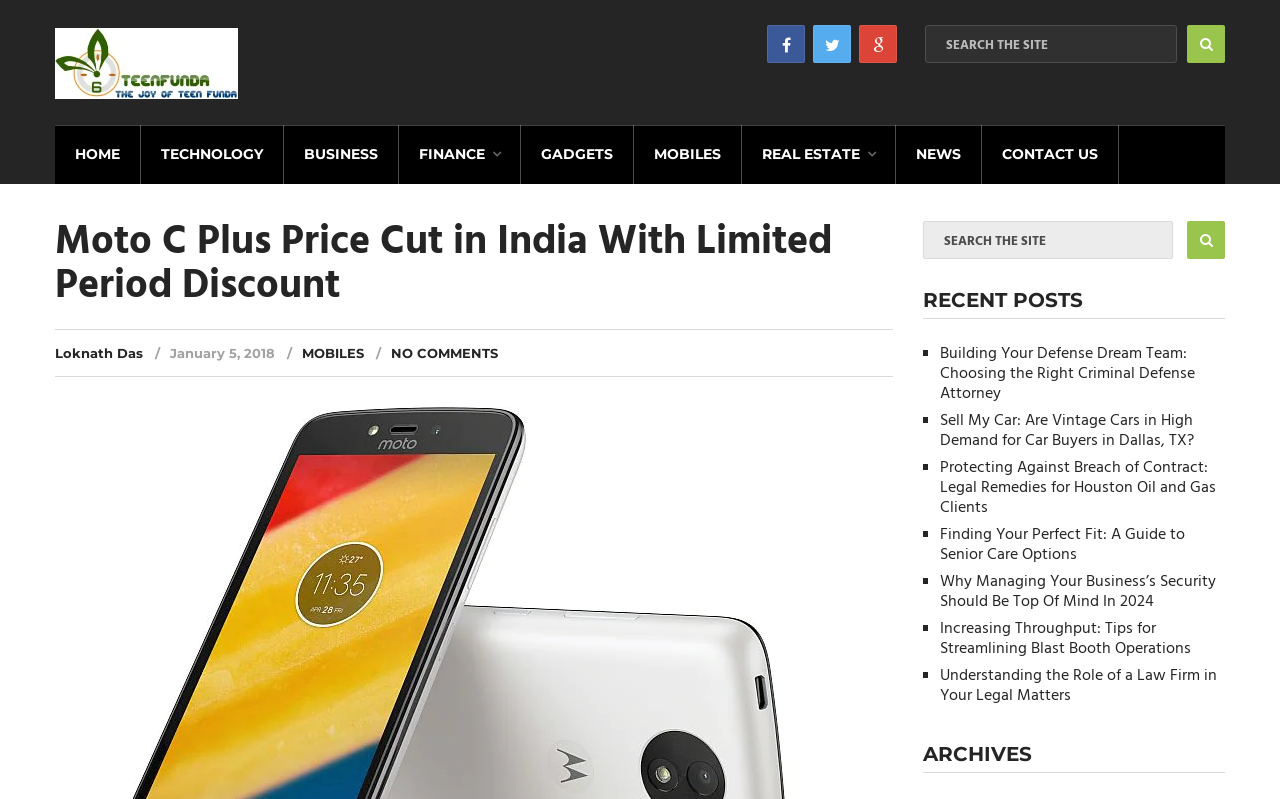Please specify the bounding box coordinates for the clickable region that will help you carry out the instruction: "Check the 'Disclaimer'".

None